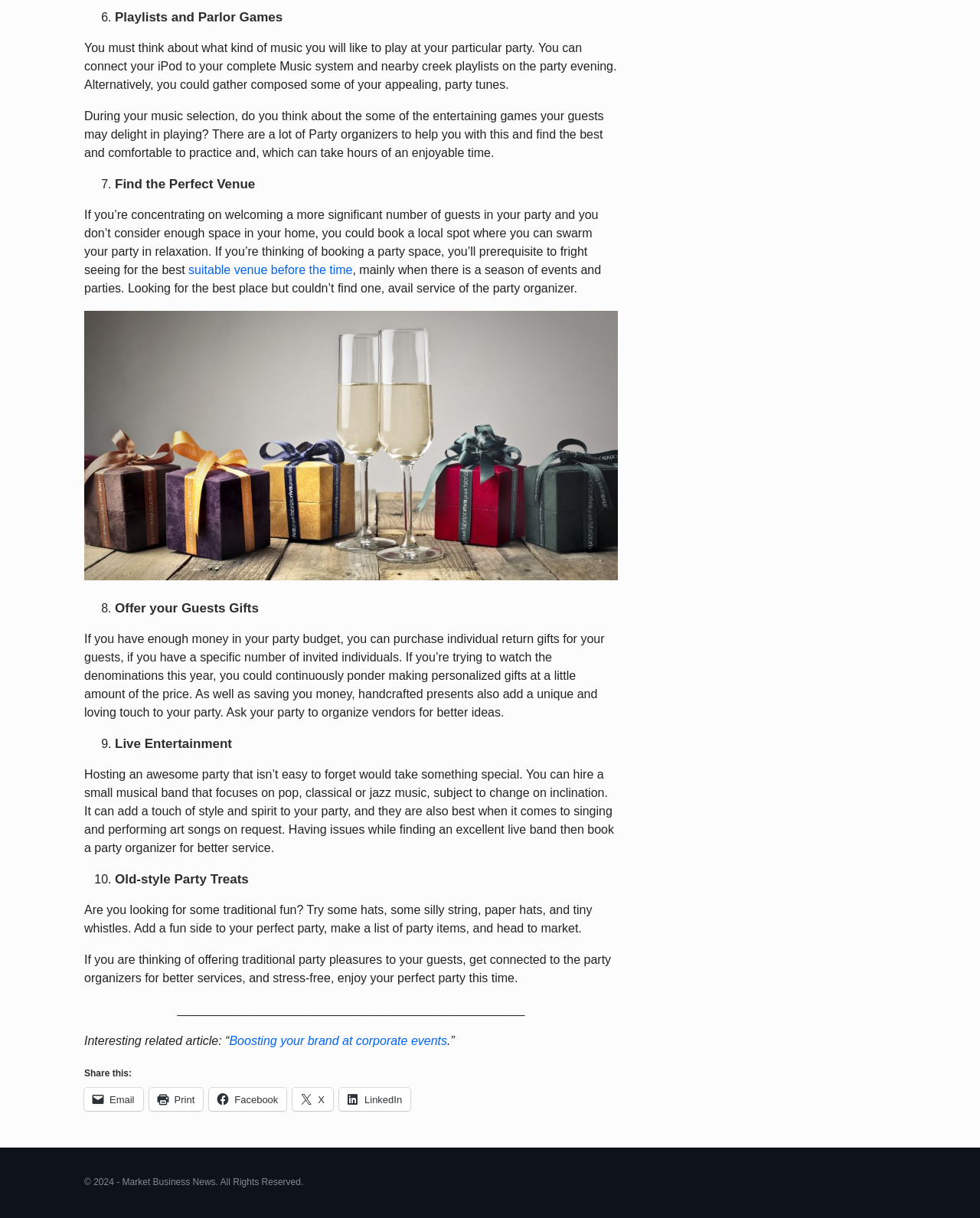What is the alternative to buying individual return gifts?
Please give a well-detailed answer to the question.

If you have enough money in your party budget, you can purchase individual return gifts for your guests, but if you’re trying to watch the denominations, you could continuously ponder making personalized gifts at a little amount of the price, as mentioned in the section 'Offer your Guests Gifts' on the webpage.